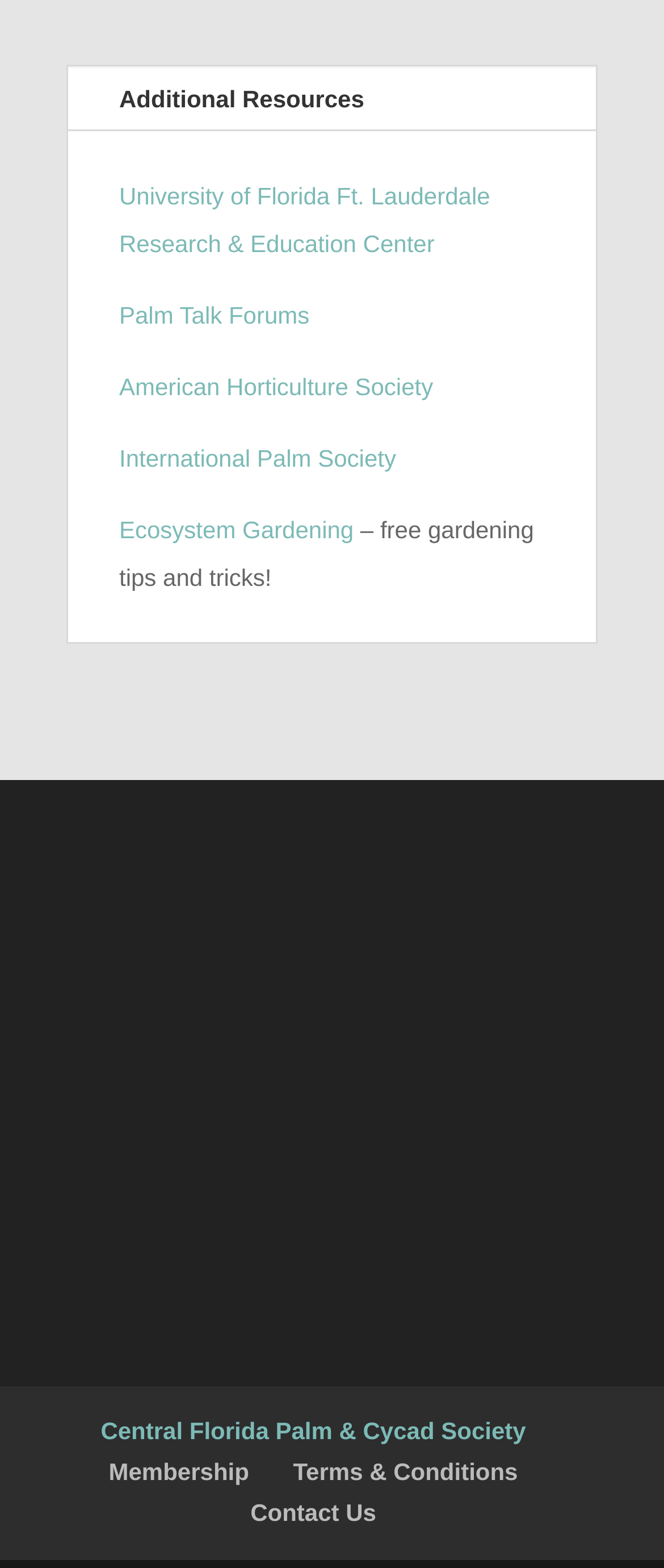Based on the element description Ecosystem Gardening, identify the bounding box of the UI element in the given webpage screenshot. The coordinates should be in the format (top-left x, top-left y, bottom-right x, bottom-right y) and must be between 0 and 1.

[0.179, 0.329, 0.533, 0.346]